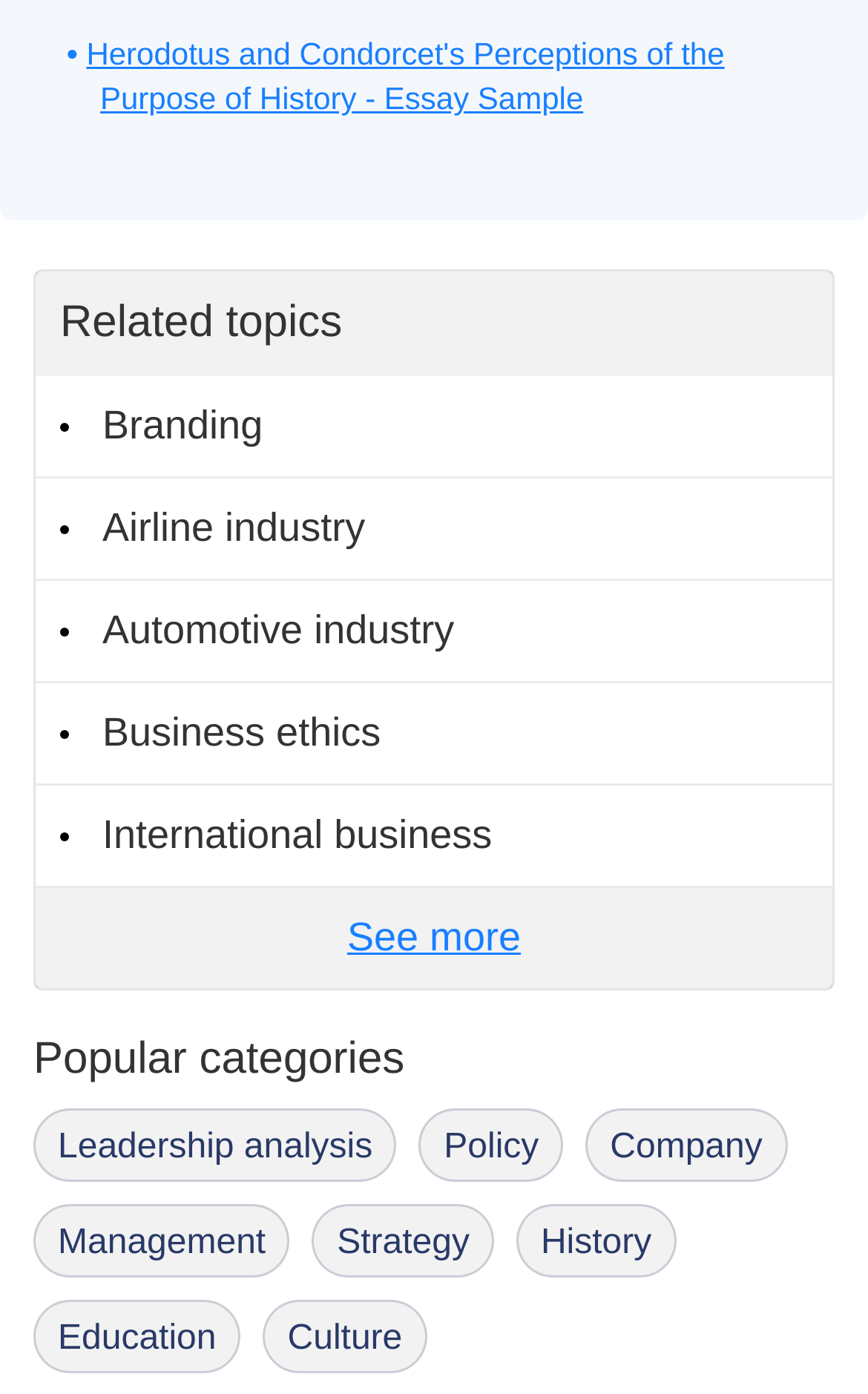Give a concise answer using one word or a phrase to the following question:
What is the second popular category?

Policy